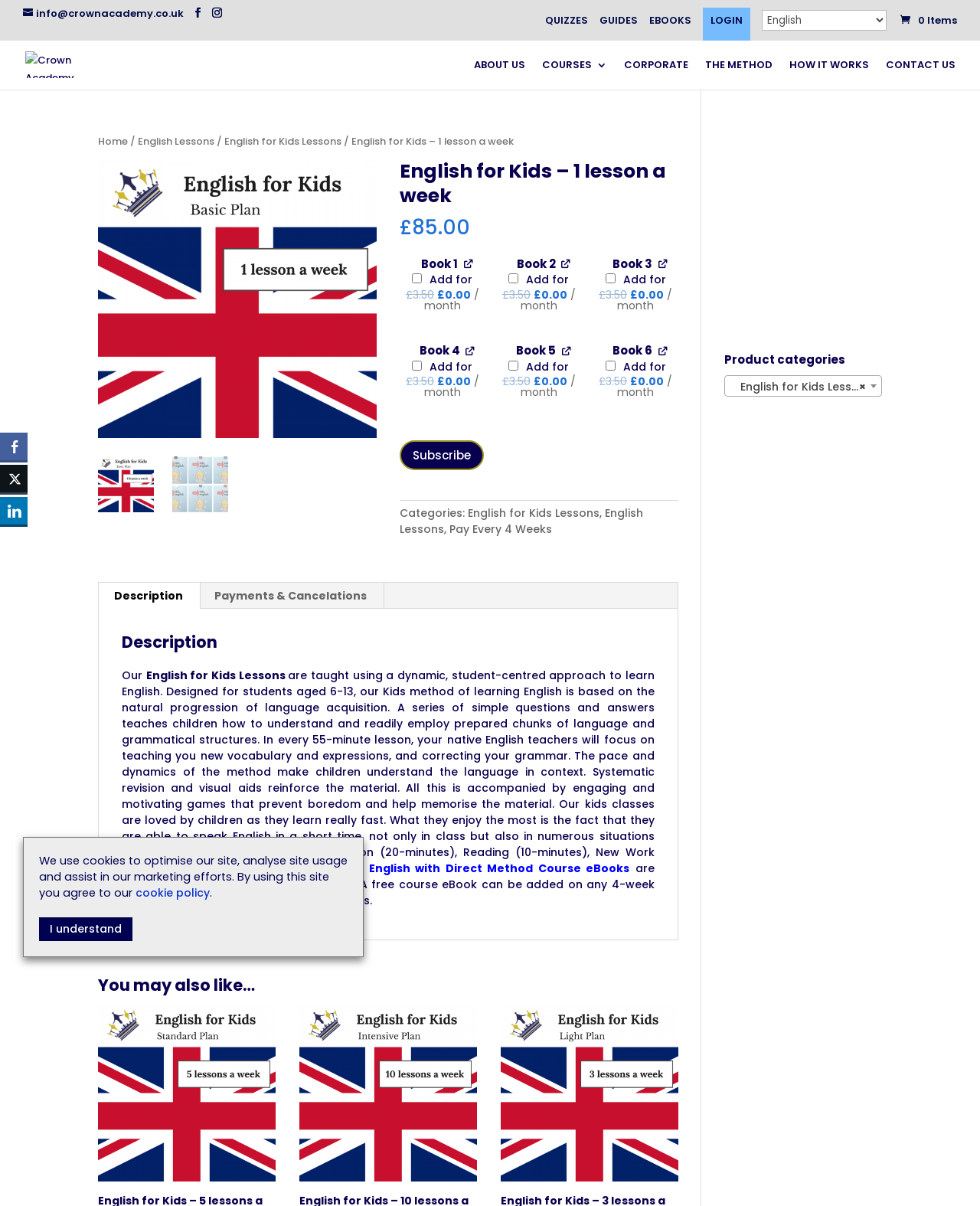Find and provide the bounding box coordinates for the UI element described with: "LinkedIn".

[0.0, 0.412, 0.028, 0.435]